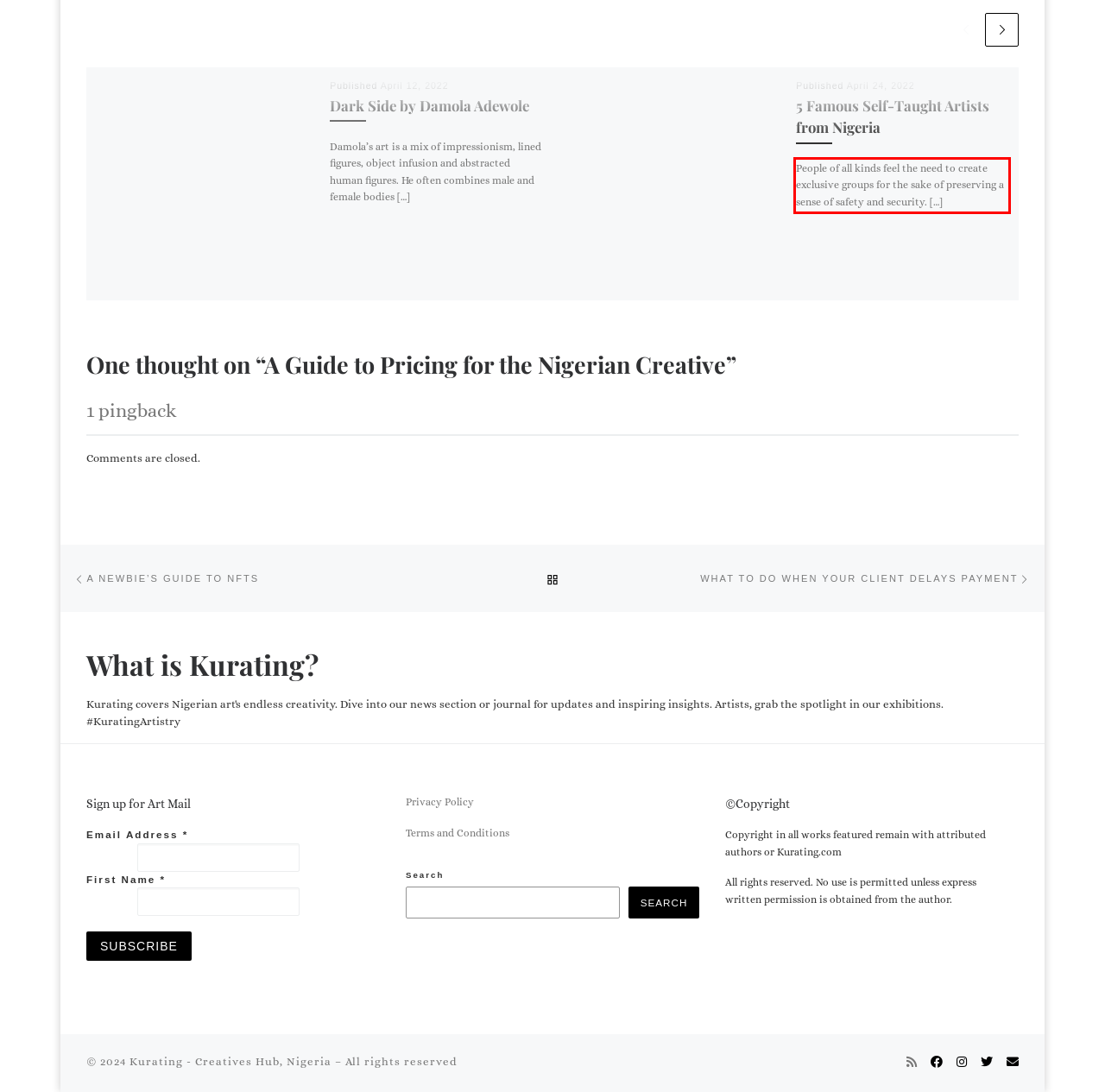Given a webpage screenshot, identify the text inside the red bounding box using OCR and extract it.

People of all kinds feel the need to create exclusive groups for the sake of preserving a sense of safety and security. […]